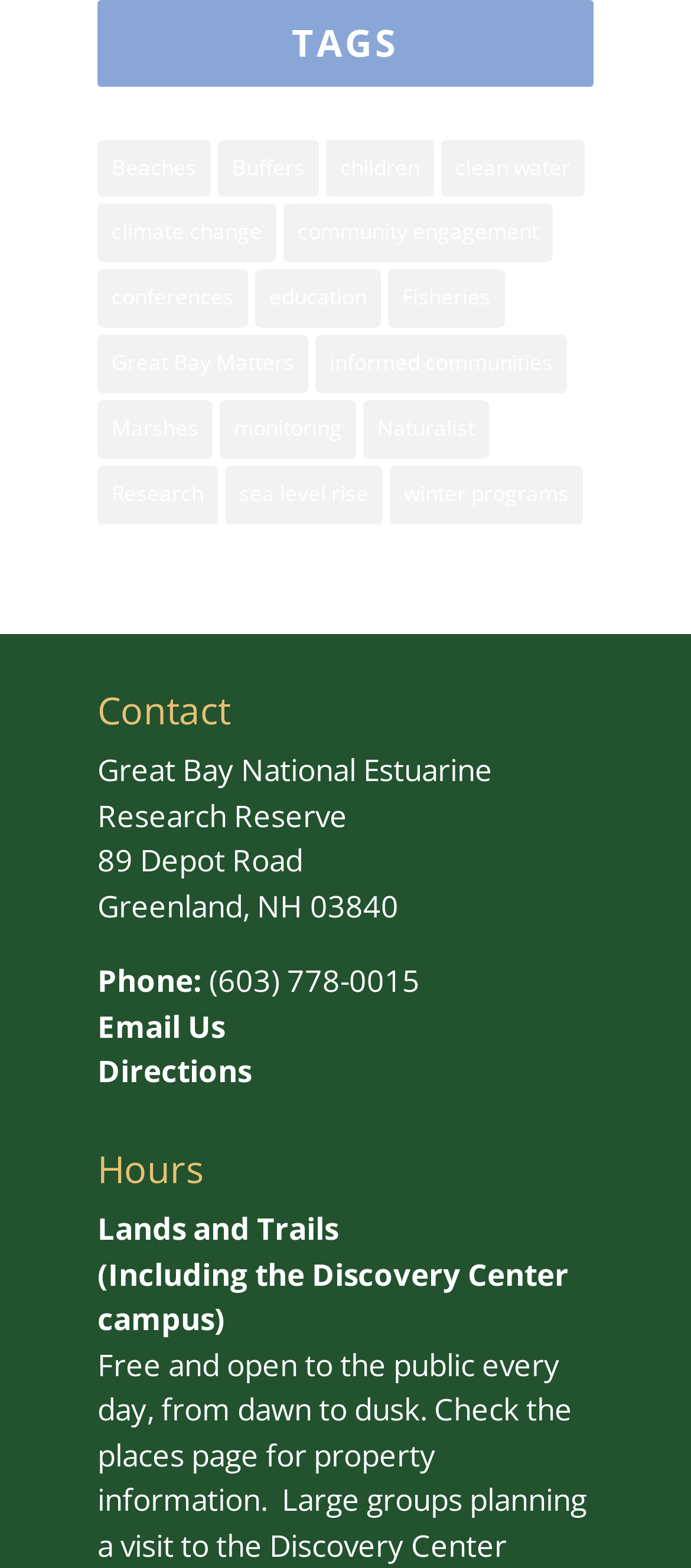Please find the bounding box for the following UI element description. Provide the coordinates in (top-left x, top-left y, bottom-right x, bottom-right y) format, with values between 0 and 1: sea level rise

[0.326, 0.297, 0.554, 0.334]